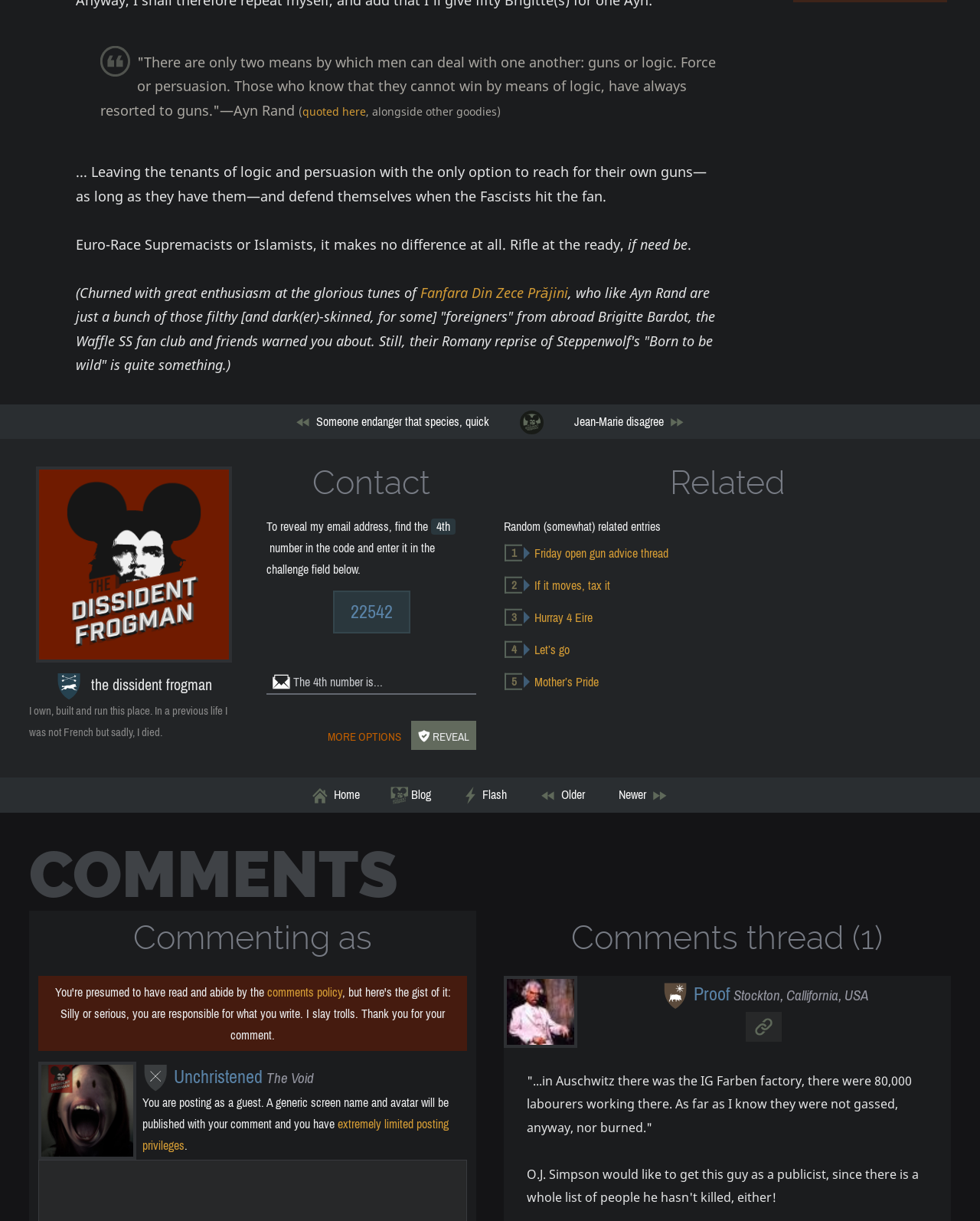Locate the bounding box coordinates of the area where you should click to accomplish the instruction: "Enter city name in the input field".

[0.272, 0.02, 0.285, 0.042]